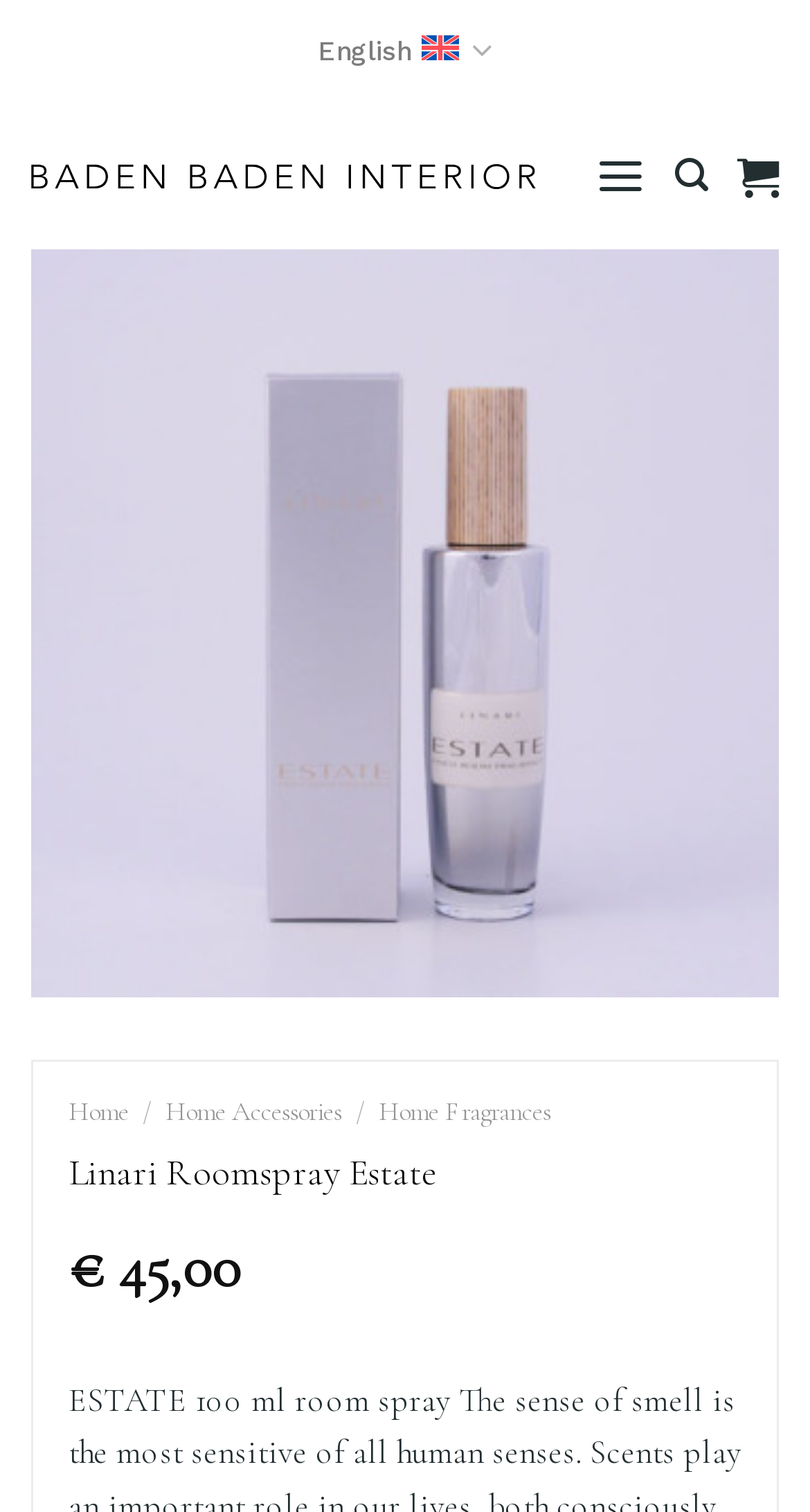Pinpoint the bounding box coordinates of the element you need to click to execute the following instruction: "Switch to English language". The bounding box should be represented by four float numbers between 0 and 1, in the format [left, top, right, bottom].

[0.392, 0.013, 0.608, 0.055]